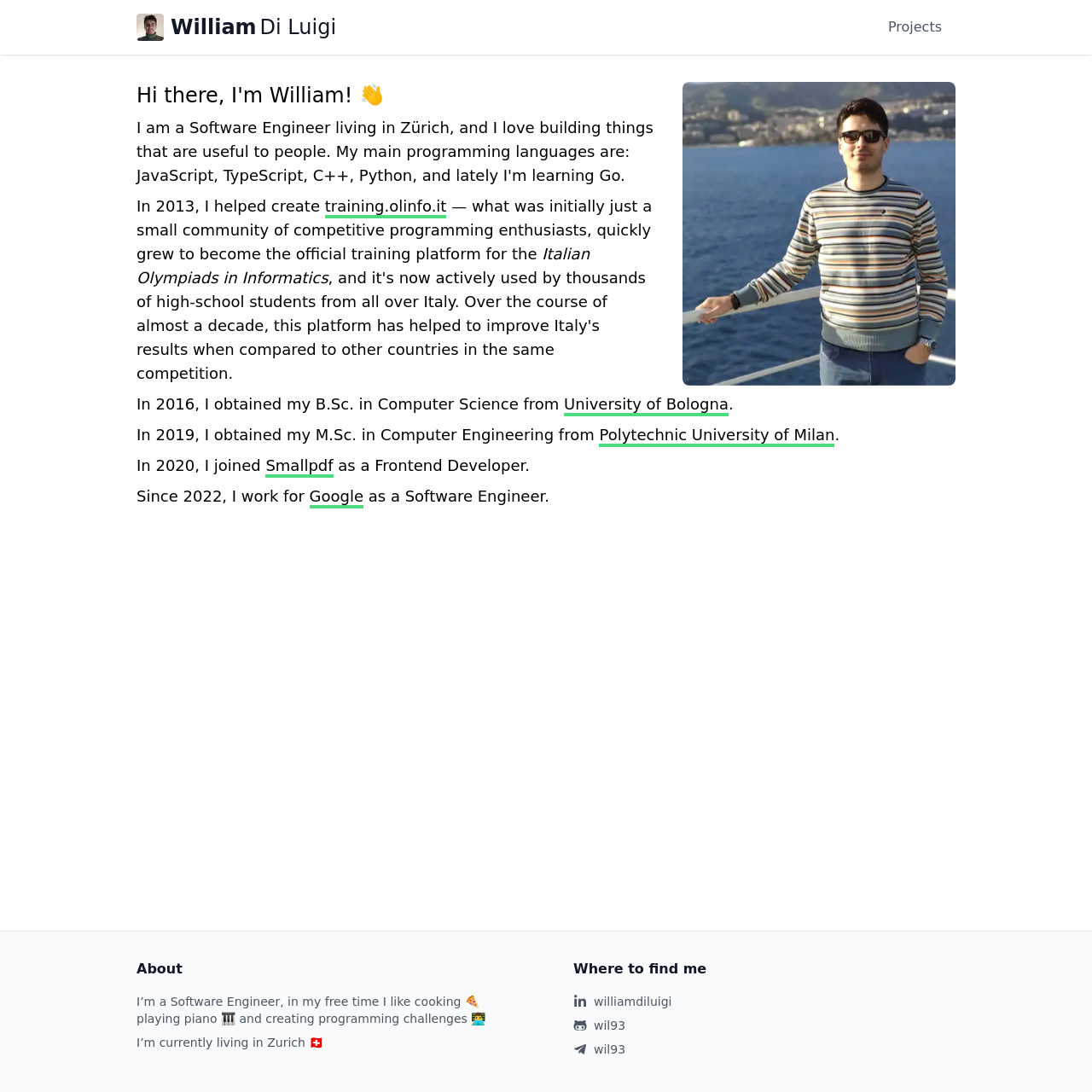What is the country where the author is currently living?
Using the image provided, answer with just one word or phrase.

Switzerland